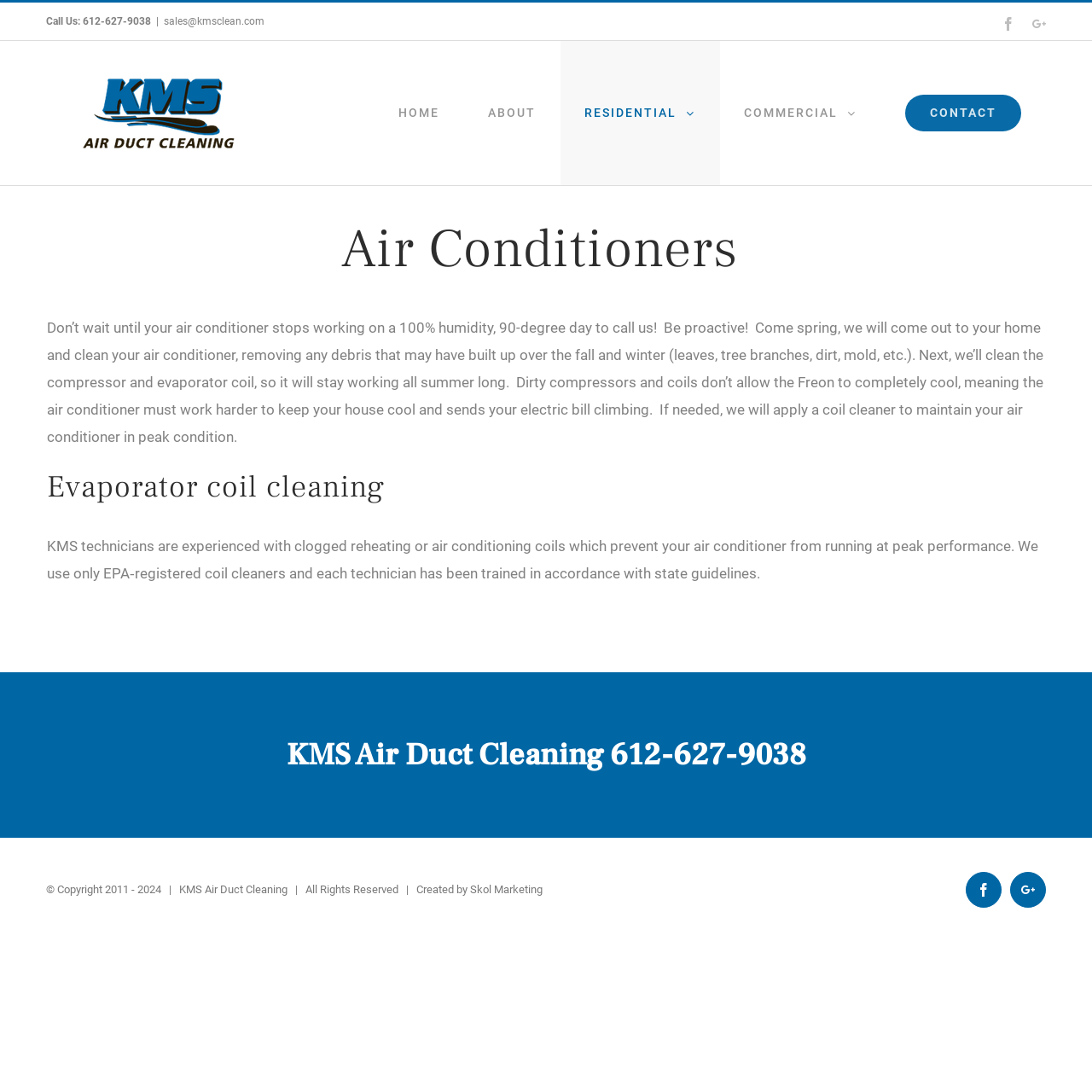Who created the webpage?
Could you answer the question with a detailed and thorough explanation?

I found this information by looking at the bottom of the webpage, where it says 'Created by Skol Marketing'.